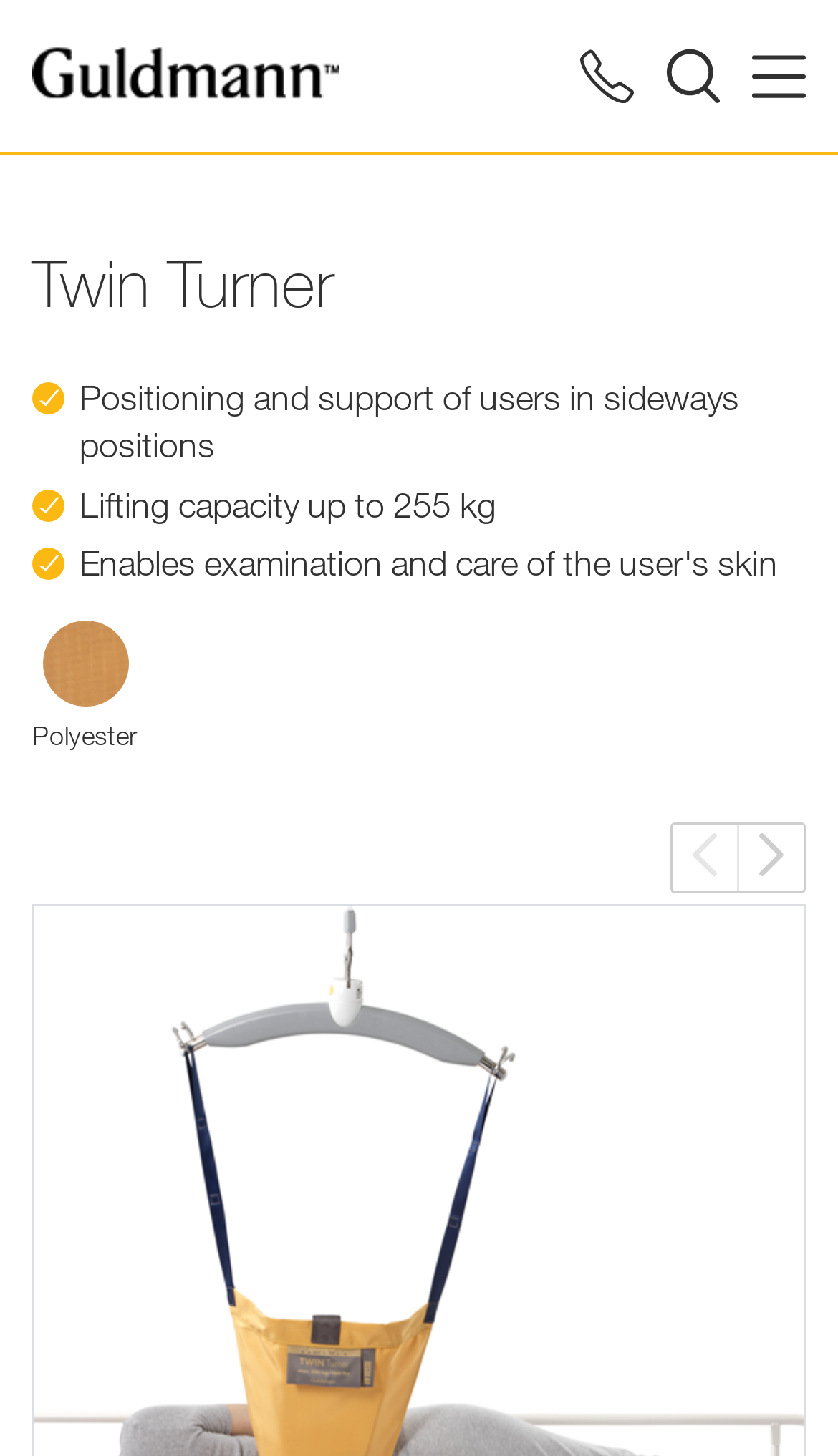Bounding box coordinates must be specified in the format (top-left x, top-left y, bottom-right x, bottom-right y). All values should be floating point numbers between 0 and 1. What are the bounding box coordinates of the UI element described as: Back

None